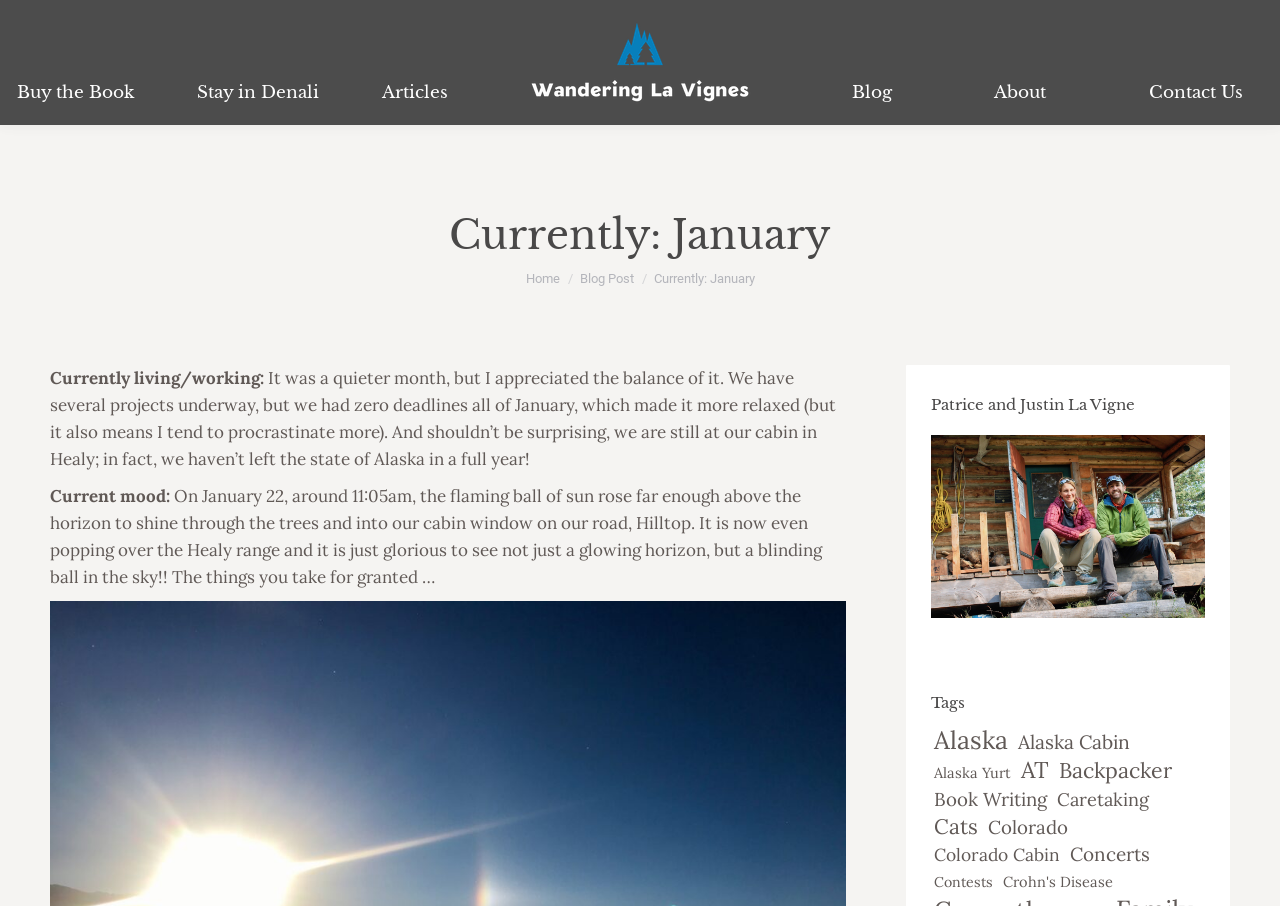Describe every aspect of the webpage comprehensively.

This webpage appears to be a personal blog or journal, with a focus on the author's life and experiences. At the top of the page, there is a header section with a link to "Wandering La Vignes" accompanied by an image, which suggests that this is the title or branding of the blog.

Below the header, there is a navigation menu with links to various sections of the blog, including "Buy the Book", "Stay in Denali", "Articles", "Blog", "About", and "Contact Us". These links are arranged horizontally across the page, with "Buy the Book" on the left and "Contact Us" on the right.

The main content of the page is a blog post titled "Currently: January", which is divided into several sections. The first section is a brief introduction, followed by a paragraph describing the author's current living and working situation. The text mentions that the author is currently at their cabin in Healy, Alaska, and has been enjoying a more relaxed pace of life with no deadlines in January.

Below this introduction, there is a section titled "Current mood:", which appears to be a personal reflection or journal entry. The text describes the author's excitement and gratitude for seeing the sun rise above the horizon, which is a rare occurrence at their cabin.

The page also features a section with links to various tags or categories, including "Alaska", "Alaska Cabin", "AT", "Backpacker", and several others. These links are arranged in a vertical list, with multiple links per line.

At the bottom of the page, there is a footer section with a copyright notice and a link to the authors, Patrice and Justin La Vigne. There is also an image in the footer section, although its contents are not specified.

Overall, the page has a simple and clean design, with a focus on the author's personal writing and reflections. The use of headings, links, and images helps to break up the text and create a visually appealing layout.